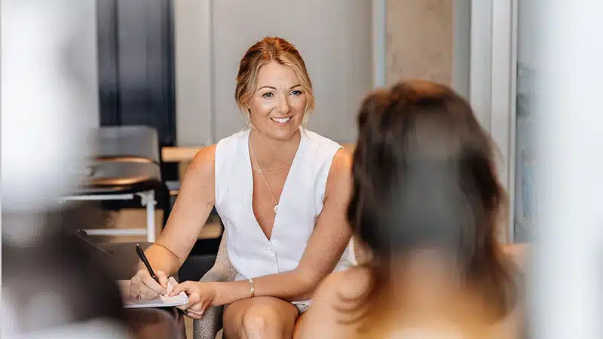Use a single word or phrase to answer the following:
What is the purpose of the appointment?

To review progress and refine nutrition plans